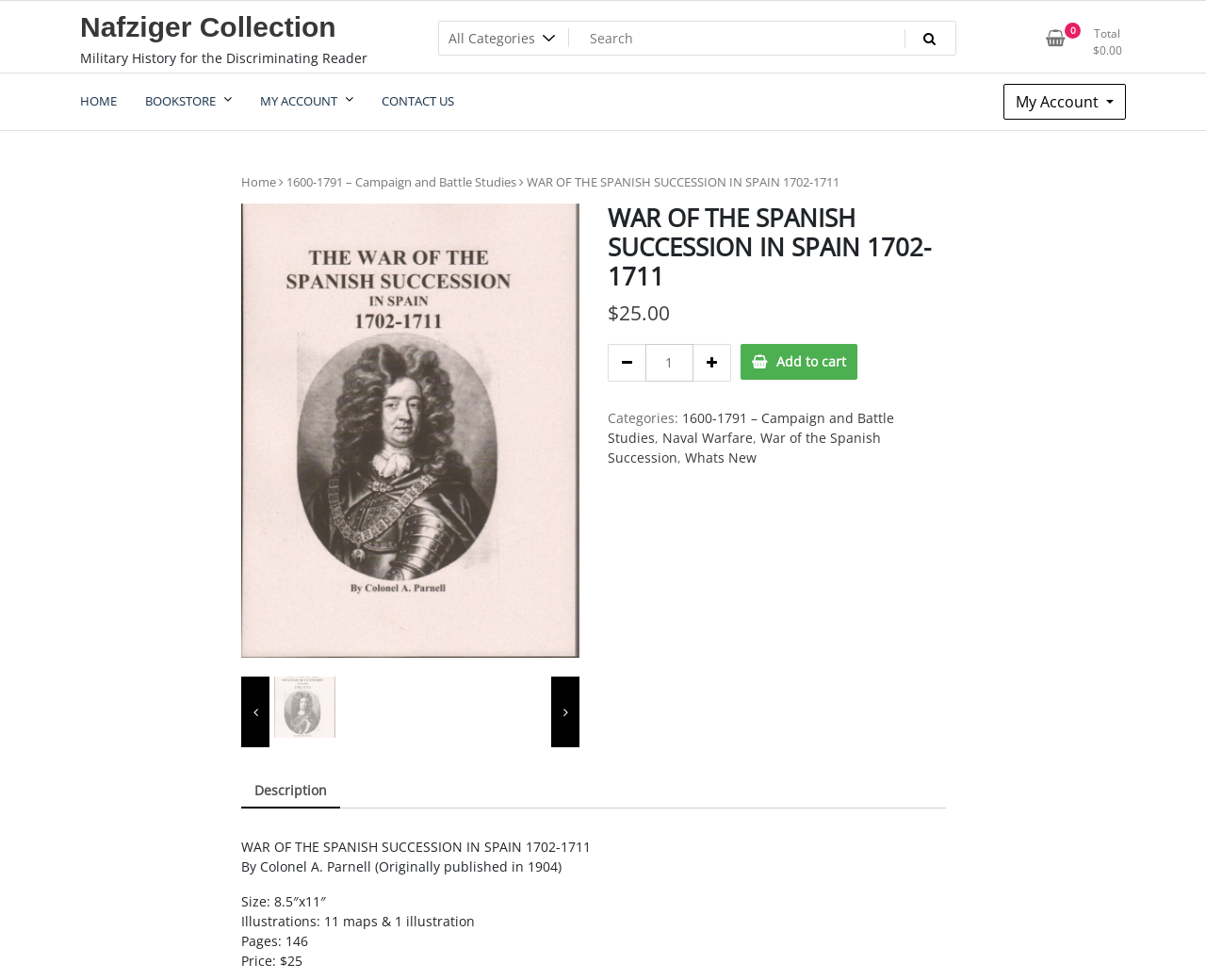Specify the bounding box coordinates of the element's region that should be clicked to achieve the following instruction: "View book details". The bounding box coordinates consist of four float numbers between 0 and 1, in the format [left, top, right, bottom].

[0.504, 0.207, 0.784, 0.297]